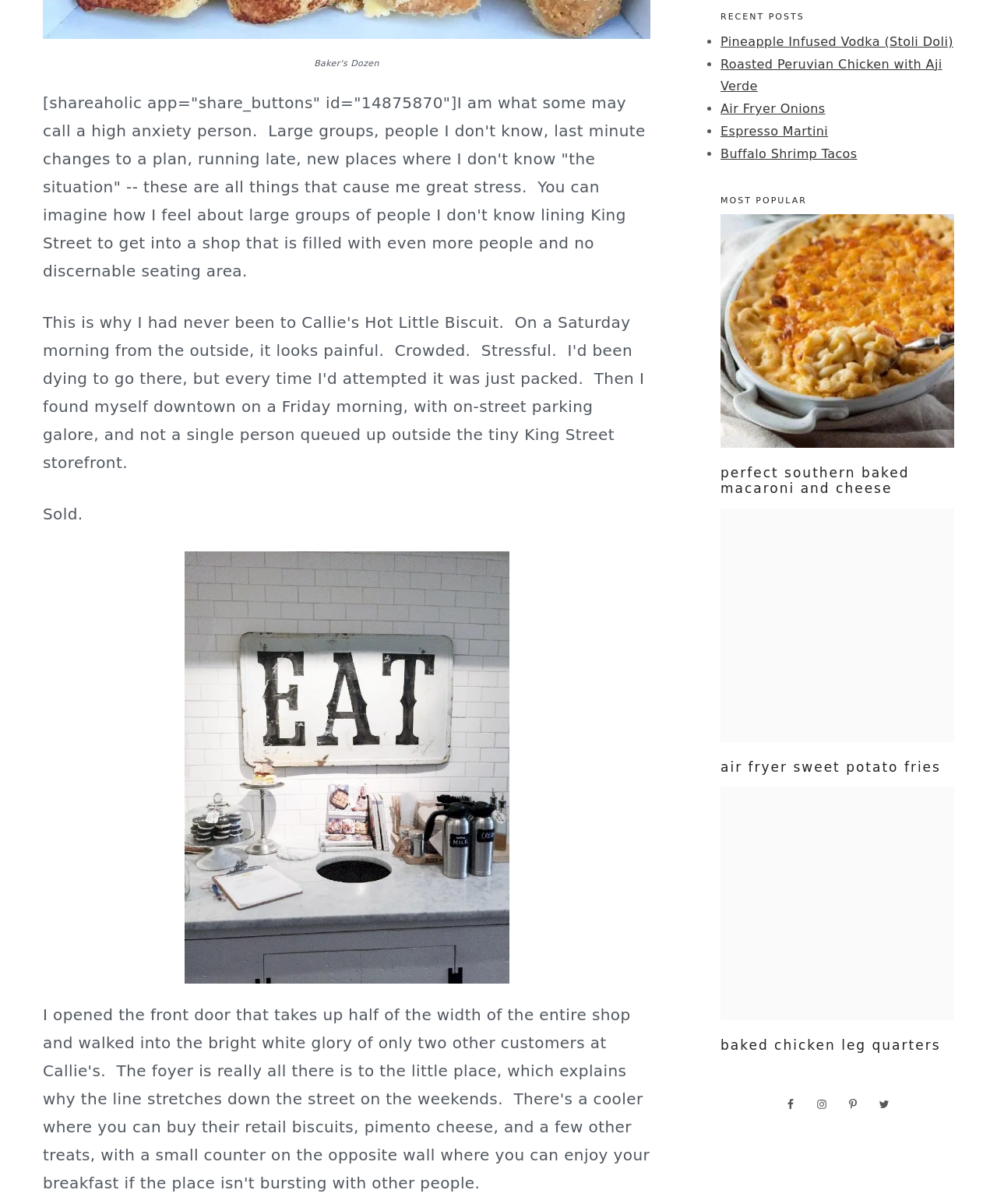Please identify the bounding box coordinates of the clickable area that will allow you to execute the instruction: "Read the article about Pineapple Infused Vodka".

[0.723, 0.028, 0.956, 0.041]